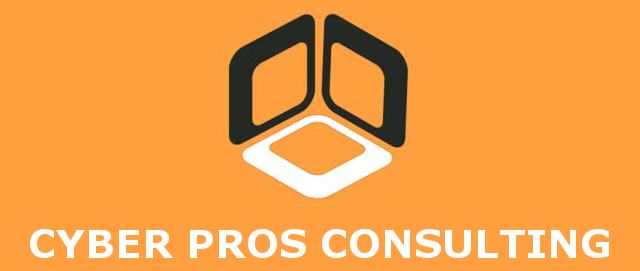Use a single word or phrase to answer the question:
What is the industry that Cyber Pros Consulting specializes in?

cybersecurity